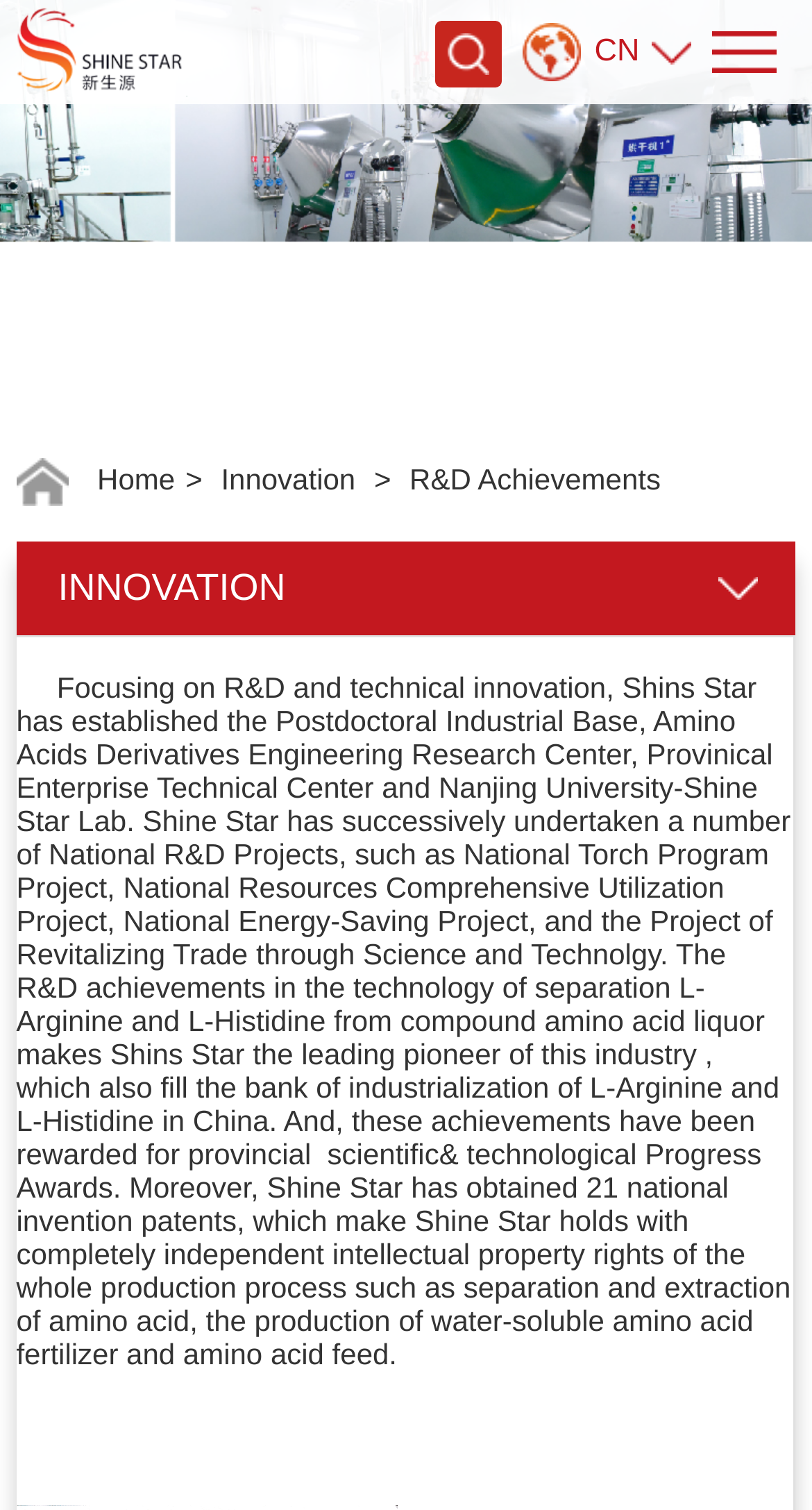Refer to the image and provide an in-depth answer to the question: 
What is the name of the research center established by the company?

From the webpage, I can see that the company has established several research centers, including the Amino Acids Derivatives Engineering Research Center, which is one of them.